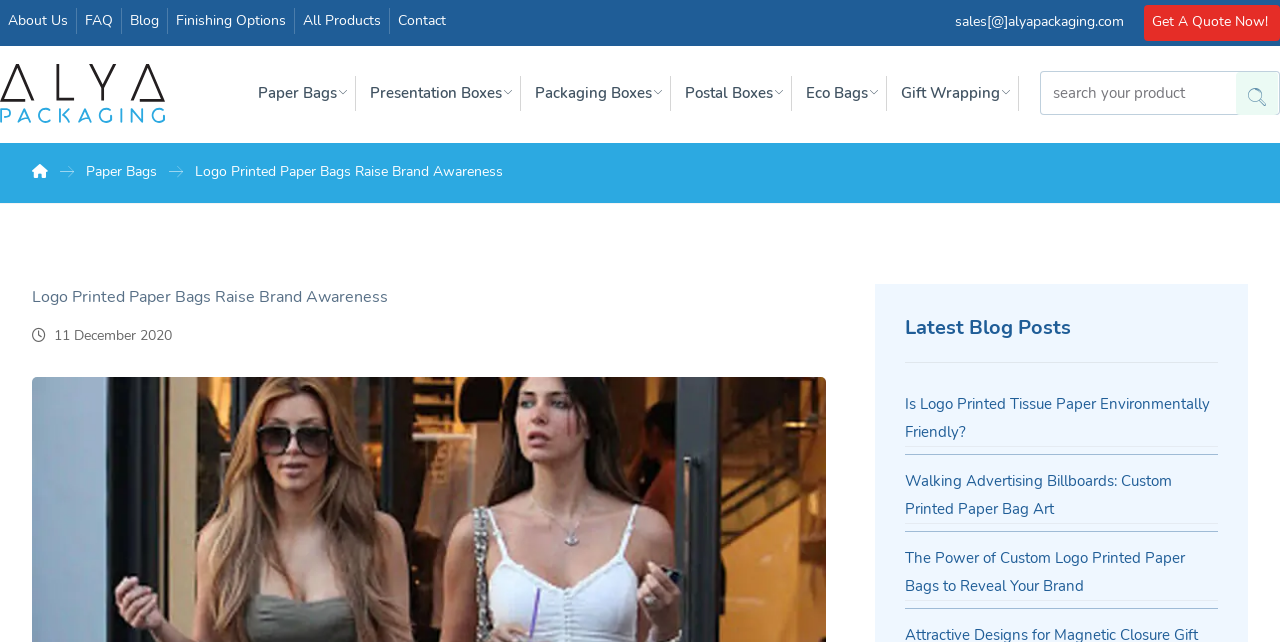Generate a thorough caption that explains the contents of the webpage.

The webpage is about logo printed paper bags and their benefits for brand awareness. At the top, there is a navigation menu with links to "About Us", "FAQ", "Blog", "Finishing Options", "All Products", and "Contact". On the right side of the navigation menu, there is a call-to-action button "Get A Quote Now!" and an email address "sales[@]alyapackaging.com".

Below the navigation menu, there is a logo of "Alya Packaging" with a search bar and a "Search" button next to it. Underneath, there are links to different product categories, including "Paper Bags", "Presentation Boxes", "Packaging Boxes", "Postal Boxes", "Eco Bags", and "Gift Wrapping".

The main content of the webpage is about logo printed paper bags, with a heading "Logo Printed Paper Bags Raise Brand Awareness" and a subheading "Latest Blog Posts". There are three blog post links, titled "Is Logo Printed Tissue Paper Environmentally Friendly?", "Walking Advertising Billboards: Custom Printed Paper Bag Art", and "The Power of Custom Logo Printed Paper Bags to Reveal Your Brand".